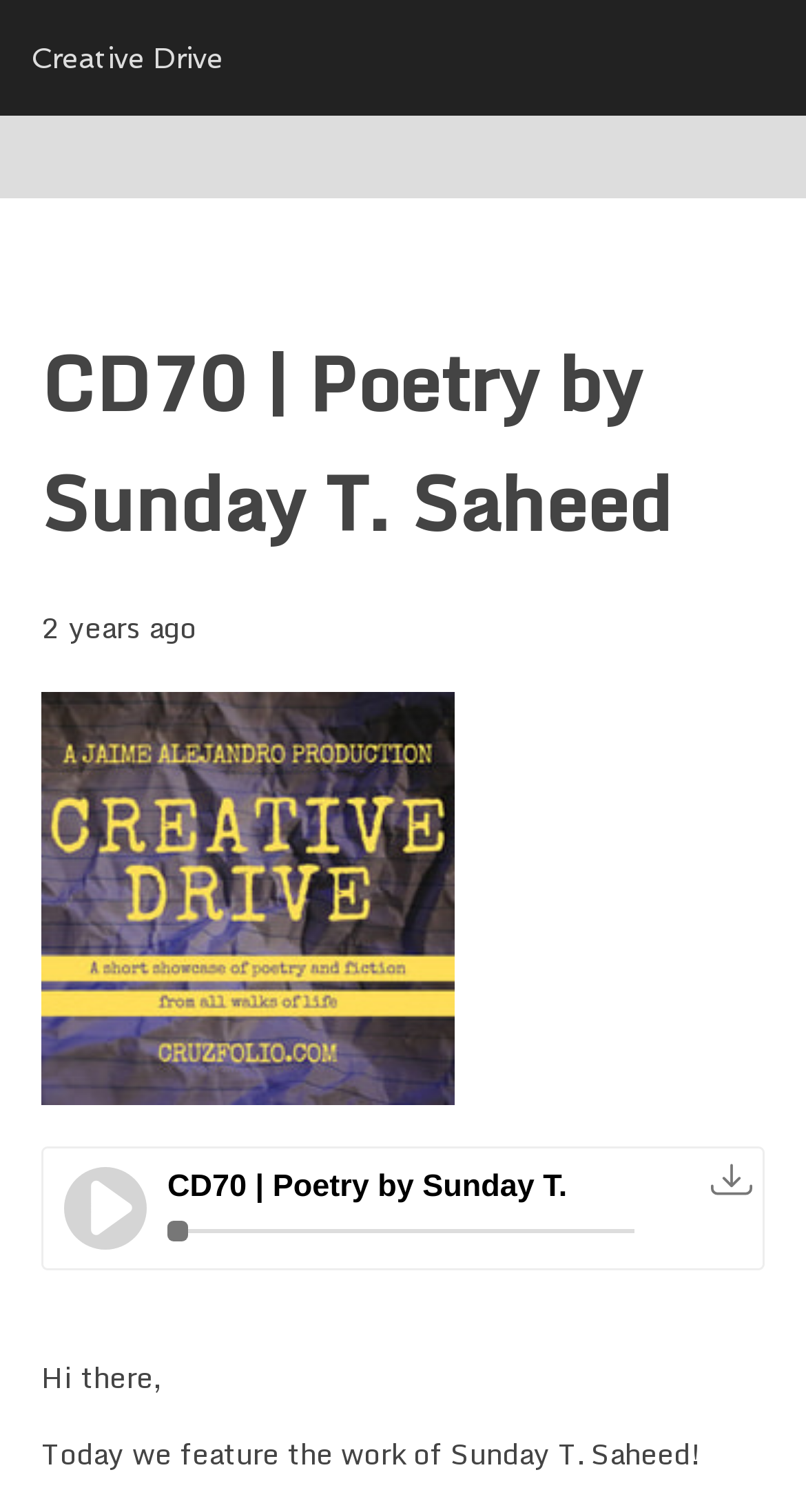What is the author's profession?
Give a detailed explanation using the information visible in the image.

The webpage features the work of Sunday T. Saheed, and it is mentioned that he is a Nigerian writer, which implies that his profession is writing.